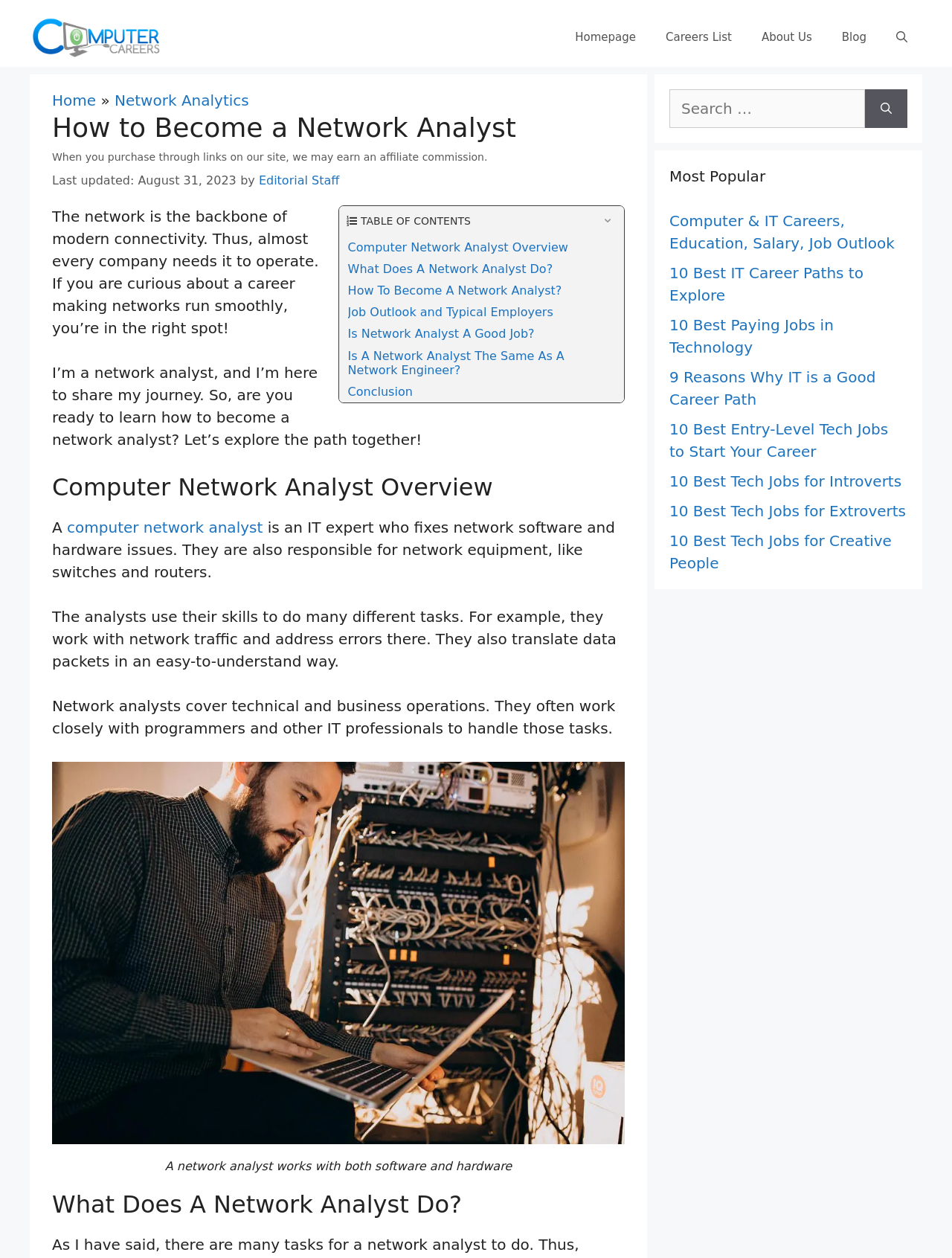Locate the UI element described as follows: "Careers List". Return the bounding box coordinates as four float numbers between 0 and 1 in the order [left, top, right, bottom].

[0.684, 0.012, 0.784, 0.047]